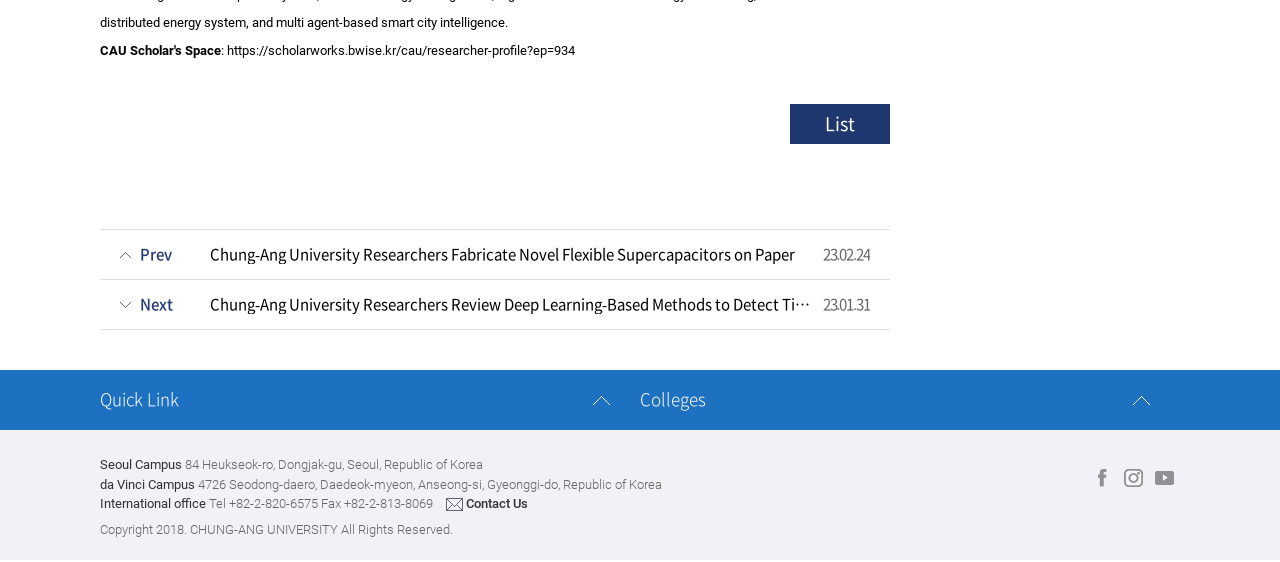Specify the bounding box coordinates of the region I need to click to perform the following instruction: "Go to the libraries page". The coordinates must be four float numbers in the range of 0 to 1, i.e., [left, top, right, bottom].

[0.078, 0.845, 0.5, 0.943]